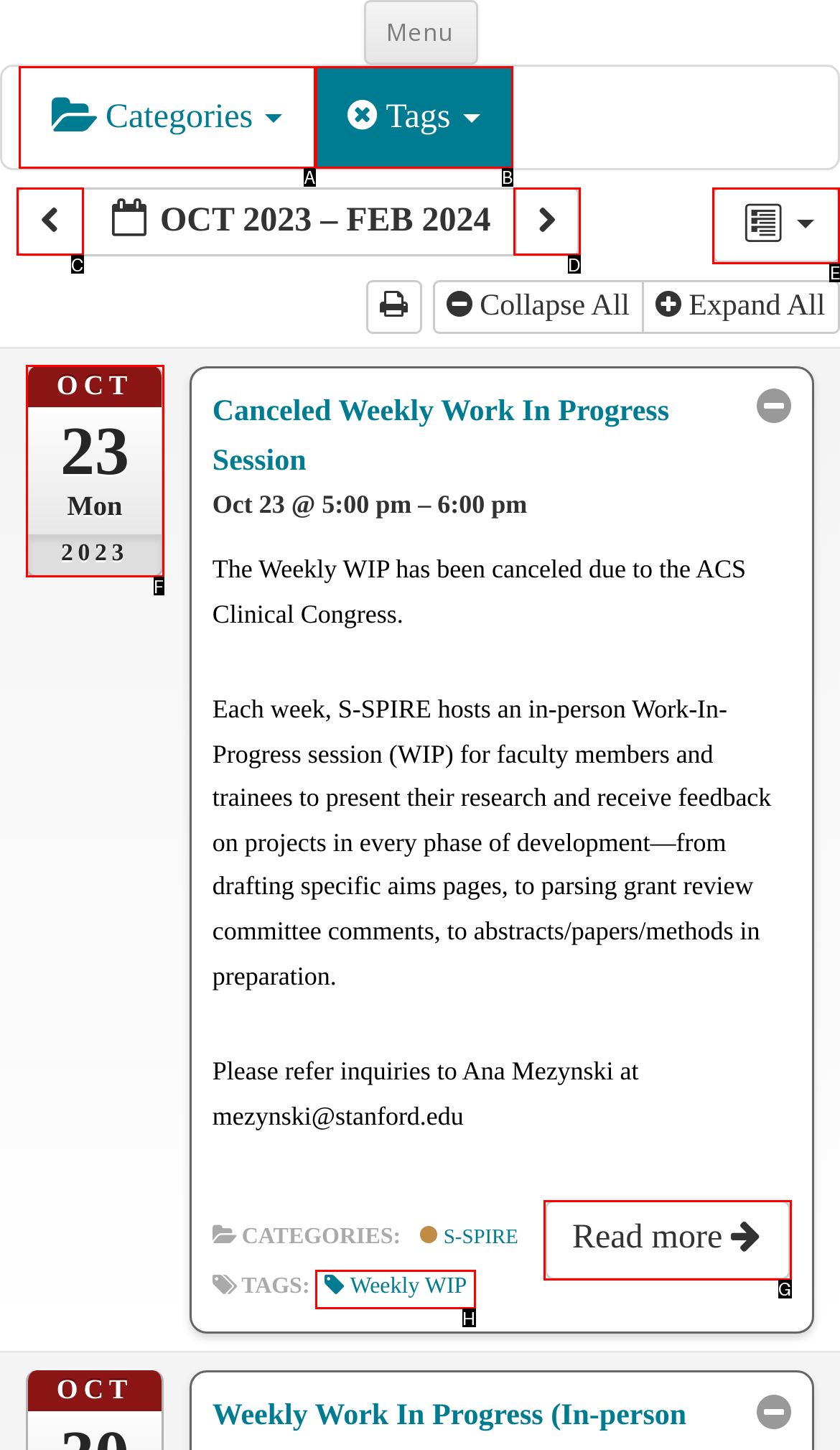Decide which letter you need to select to fulfill the task: View OCT 23 Mon 2023 schedule
Answer with the letter that matches the correct option directly.

F